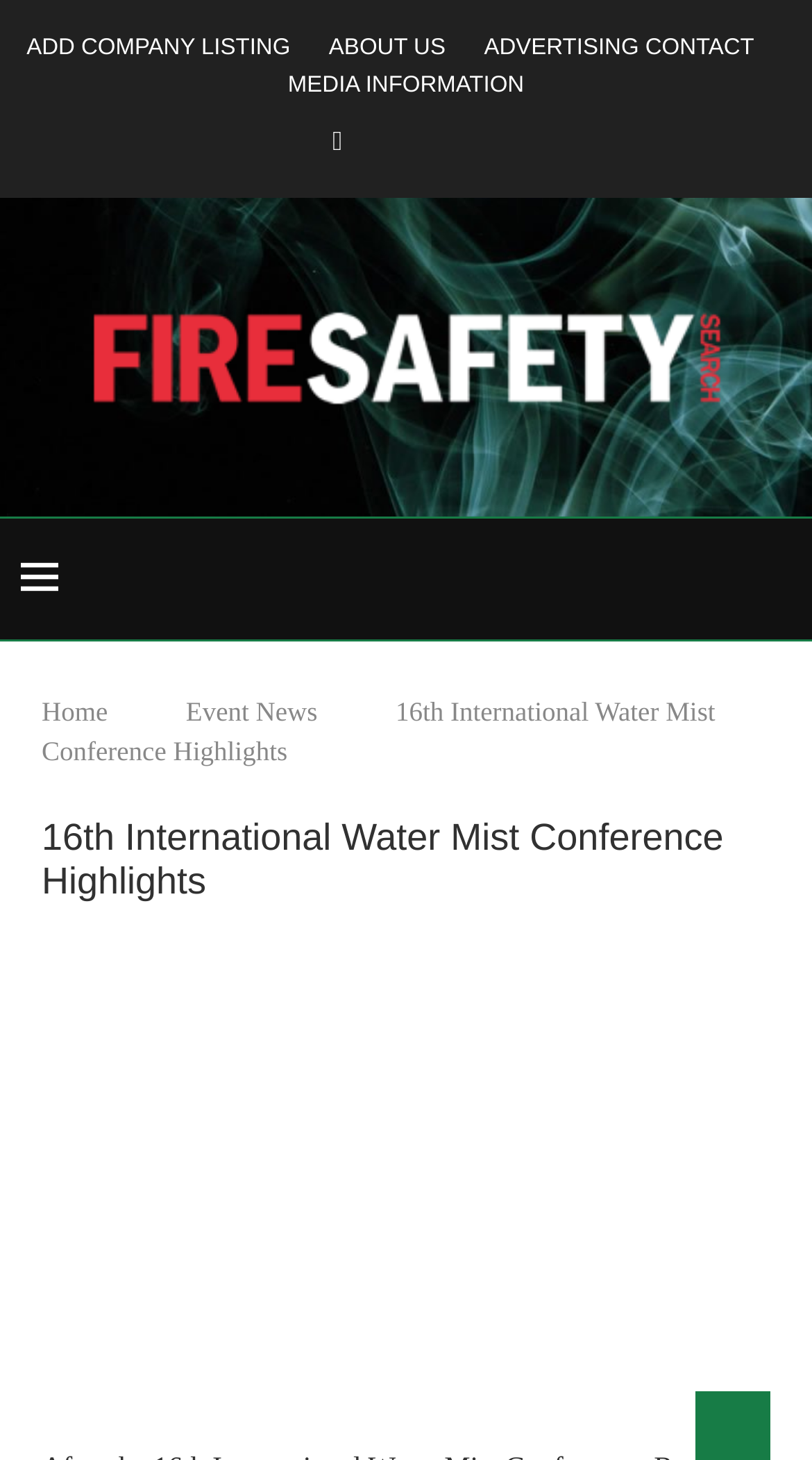Pinpoint the bounding box coordinates of the clickable element to carry out the following instruction: "Search for something."

[0.923, 0.355, 0.974, 0.438]